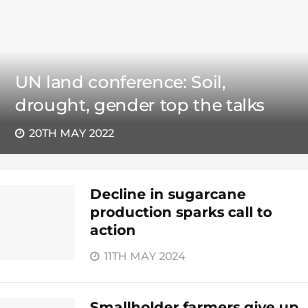Provide a thorough description of the image.

This image features a text overlay from an article titled "UN land conference: Soil, drought, gender top the talks," indicative of discussions held on May 20, 2022. Below, additional headings provide context on related topics such as the "Decline in sugarcane production sparks call to action," dated May 11, 2024, and "Smallholder farmers give up," suggesting ongoing challenges in agricultural sectors. The layout signifies a focus on critical issues affecting land management and agricultural productivity, highlighting the interconnectedness of climate challenges and socio-economic factors.